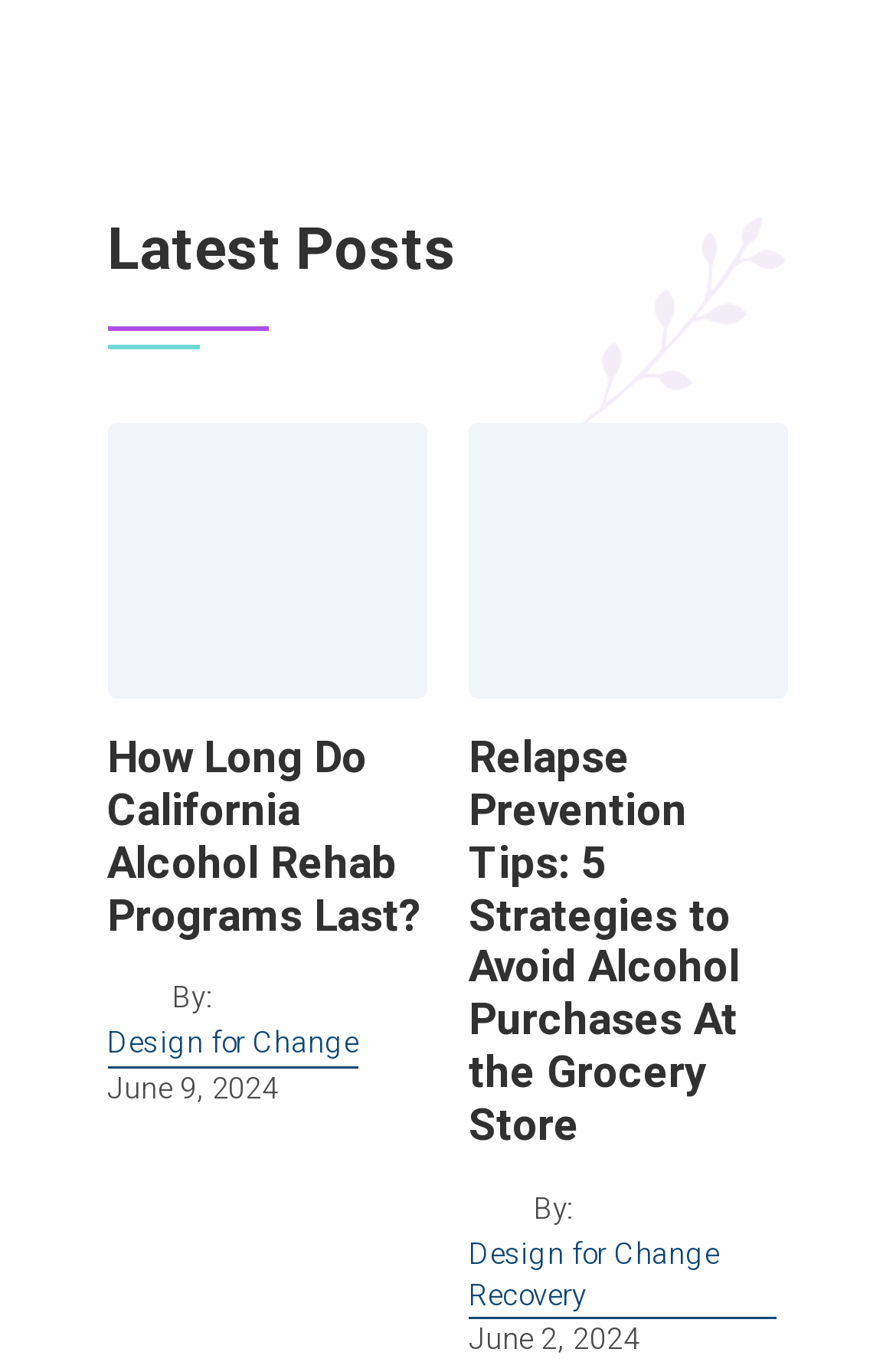From the webpage screenshot, predict the bounding box of the UI element that matches this description: "Design for Change Recovery".

[0.523, 0.905, 0.867, 0.969]